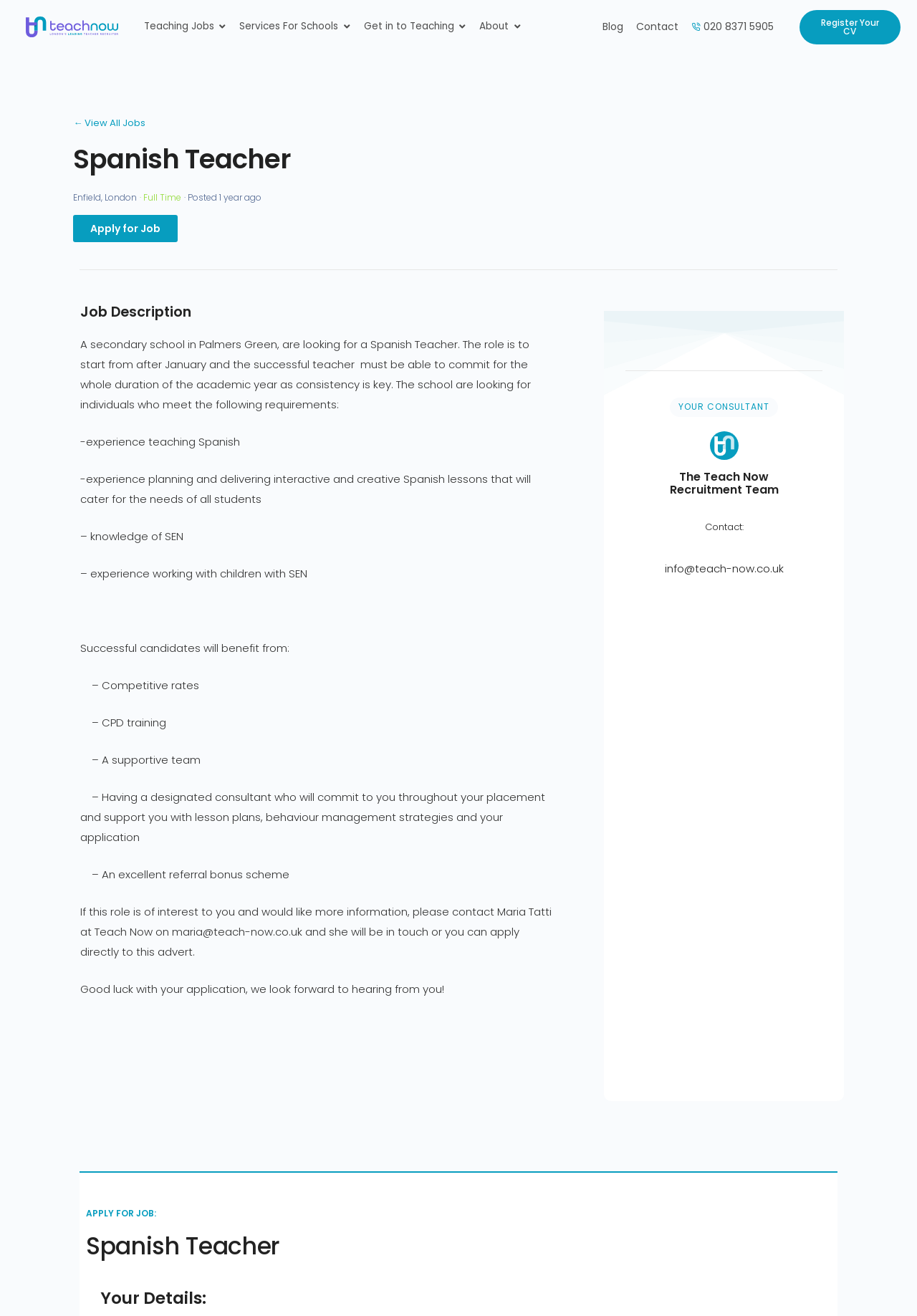Using the provided element description "Contact", determine the bounding box coordinates of the UI element.

[0.694, 0.015, 0.74, 0.026]